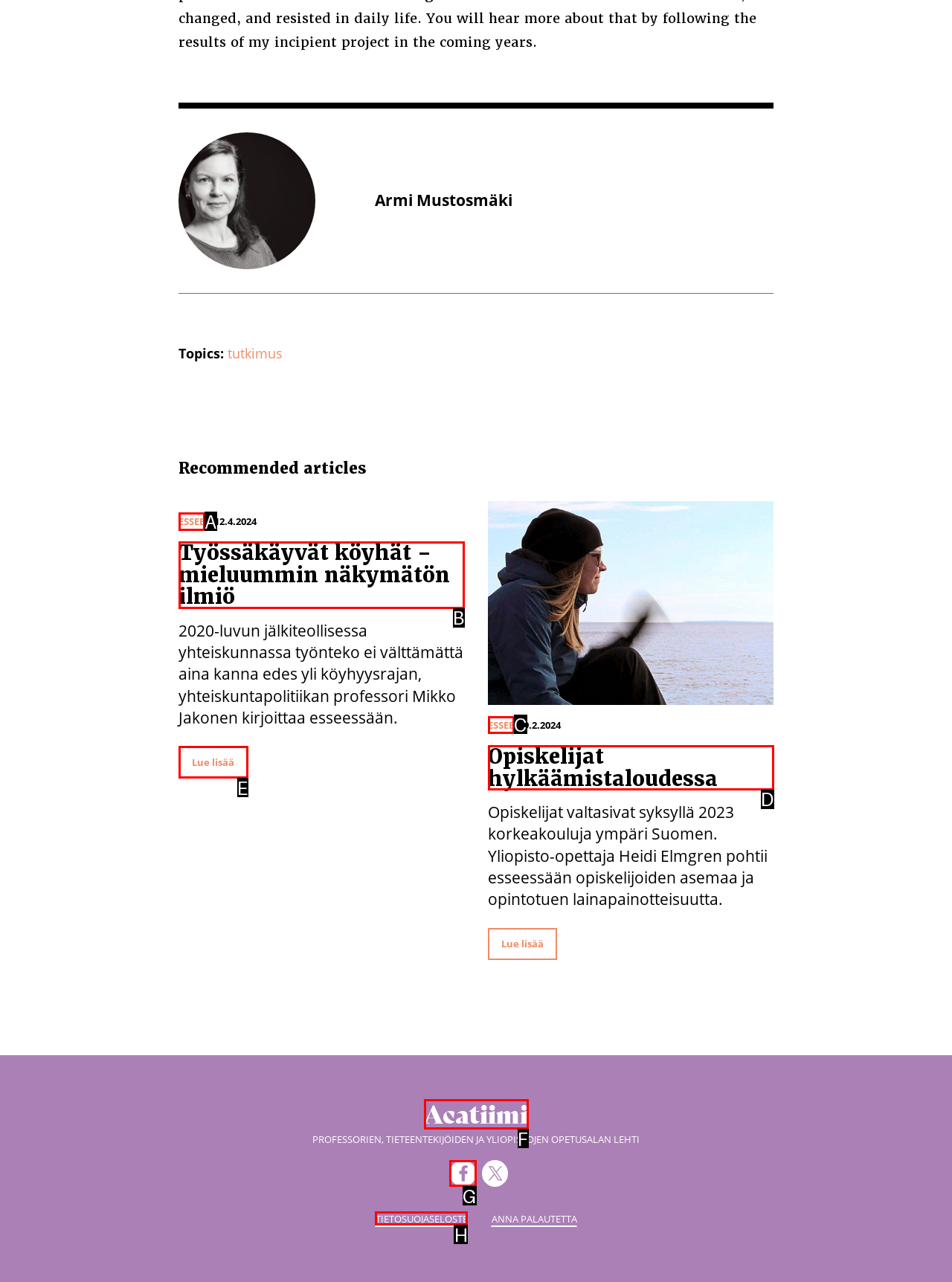Choose the correct UI element to click for this task: Subscribe to the newsletter Answer using the letter from the given choices.

None